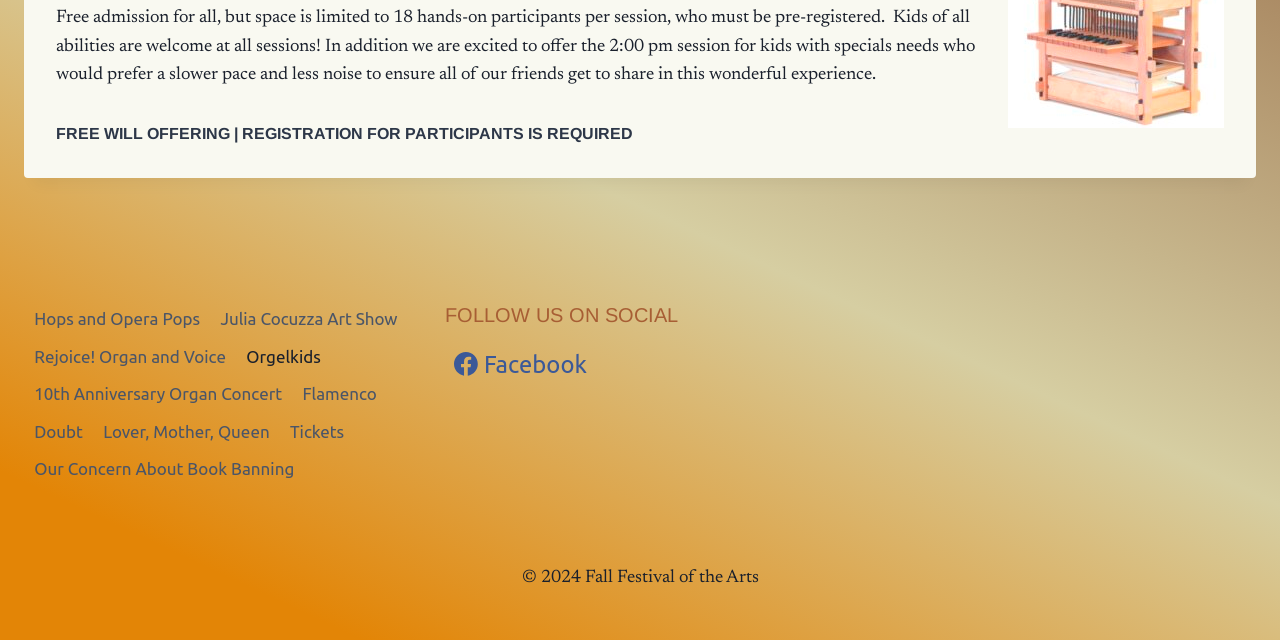Please find the bounding box for the UI component described as follows: "Lover, Mother, Queen".

[0.073, 0.644, 0.219, 0.703]